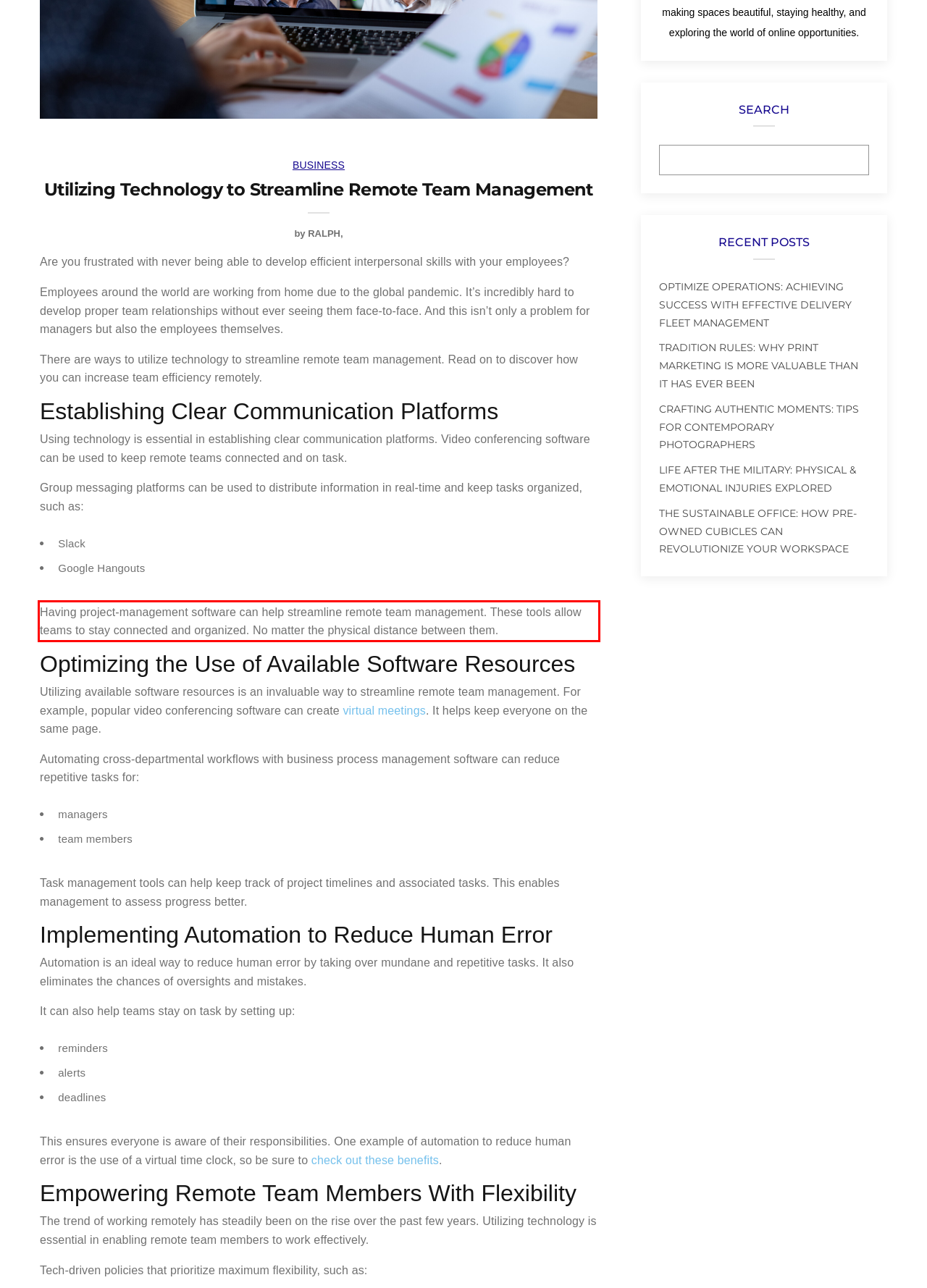Examine the webpage screenshot, find the red bounding box, and extract the text content within this marked area.

Having project-management software can help streamline remote team management. These tools allow teams to stay connected and organized. No matter the physical distance between them.